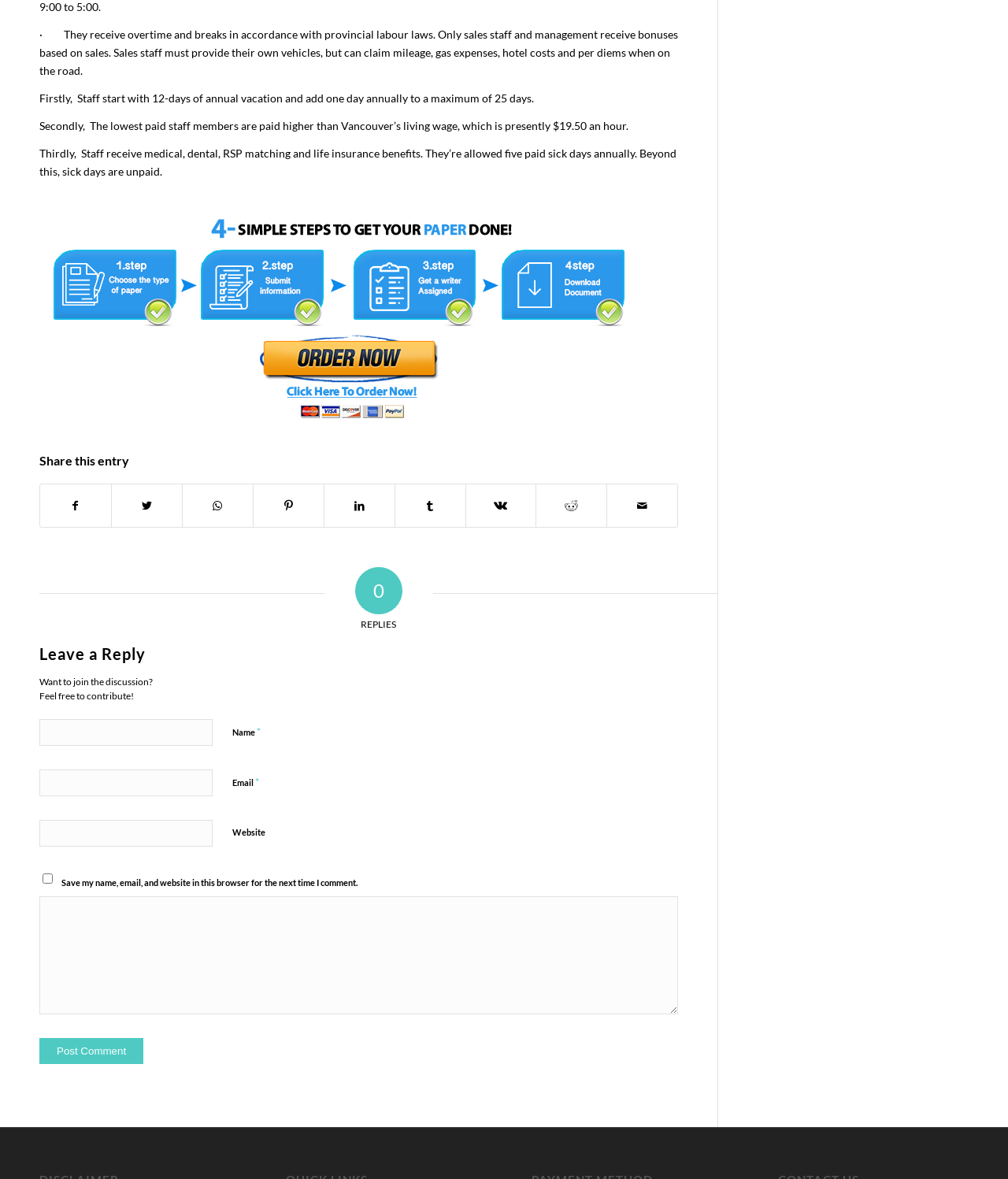What is the purpose of the 'Share this entry' section?
Refer to the image and provide a one-word or short phrase answer.

To share on social media